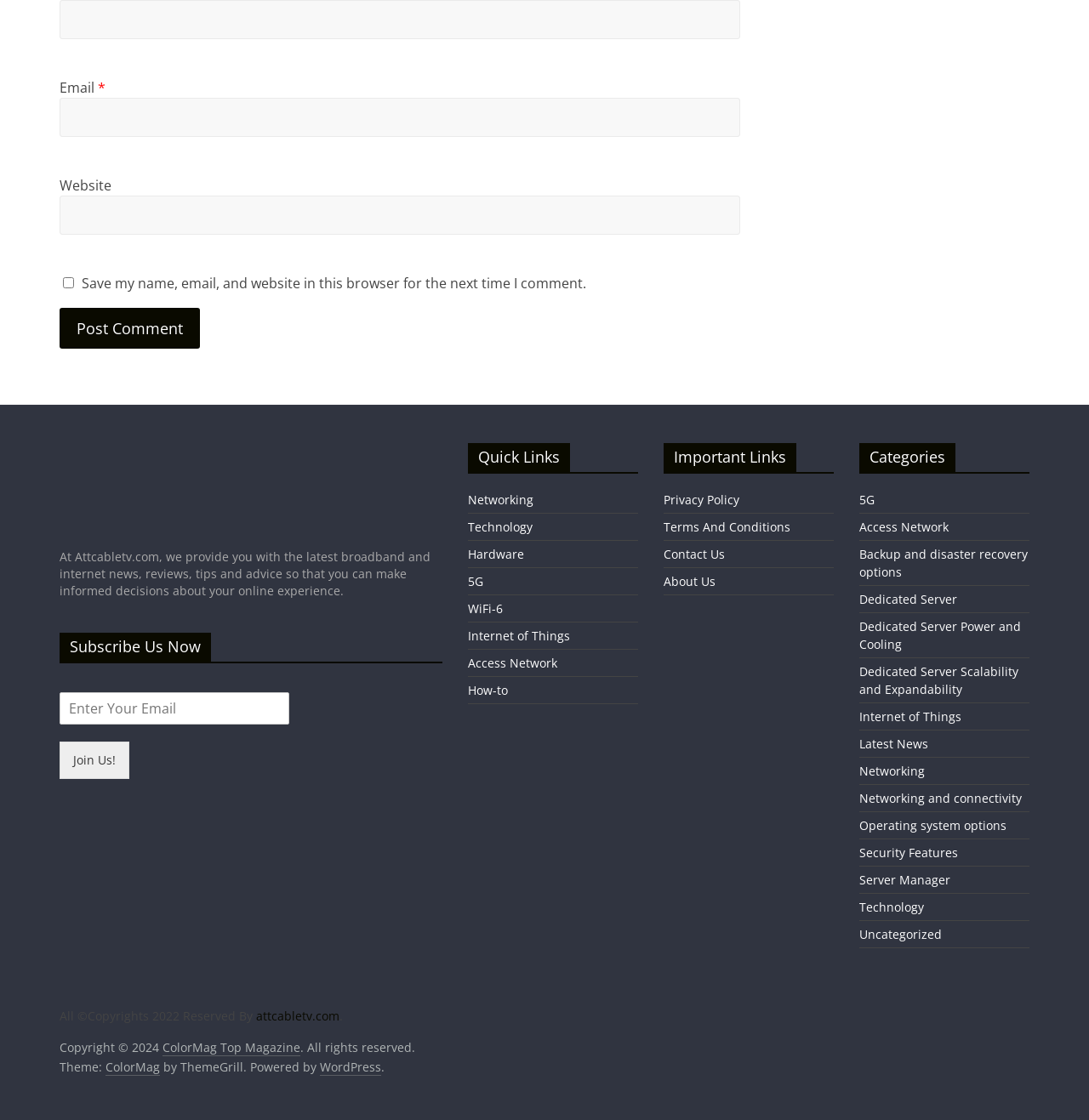Please locate the bounding box coordinates of the region I need to click to follow this instruction: "Visit the Networking page".

[0.43, 0.439, 0.49, 0.453]